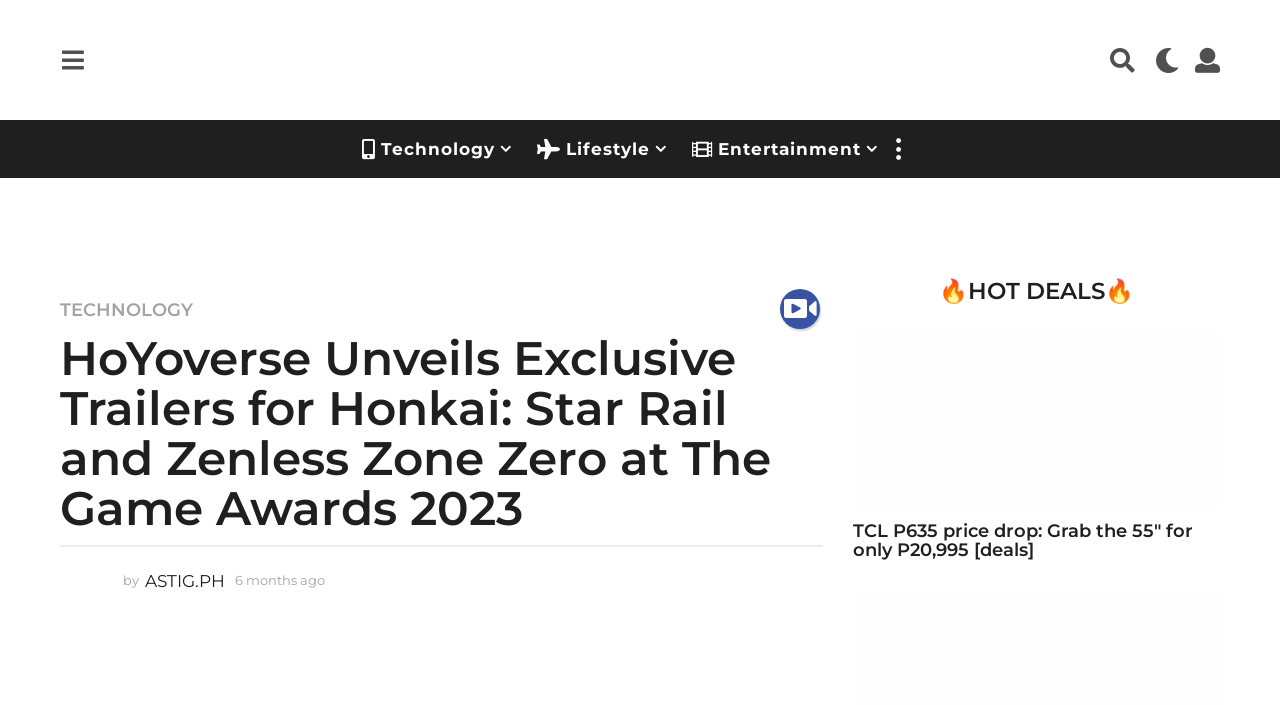How long ago was the article published?
Carefully examine the image and provide a detailed answer to the question.

The publication time of the article can be found in the timestamp section of the webpage, where it is written '6 months ago'. This information is provided below the article title and above the article content.